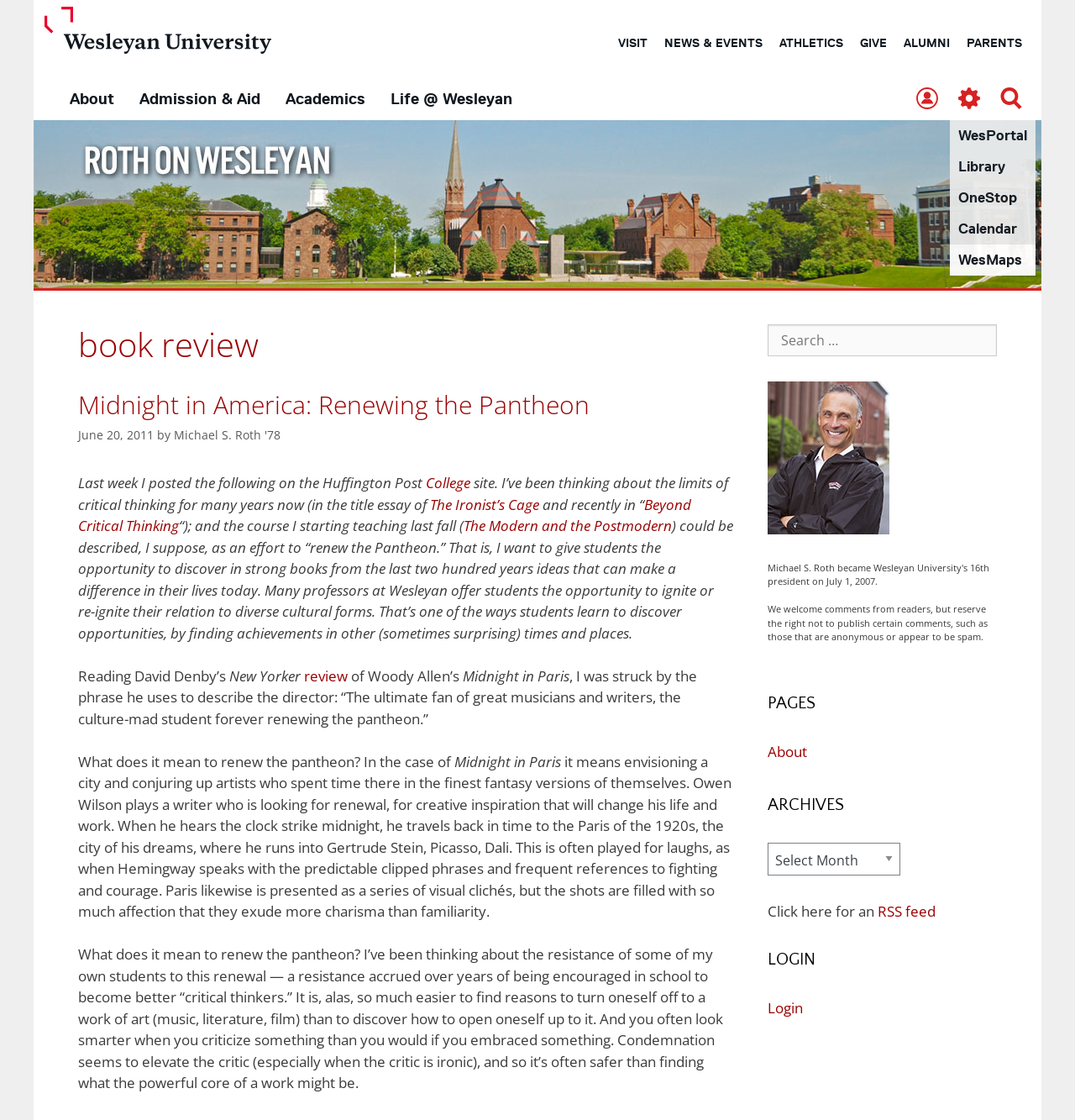What is the title of the book review on the webpage?
Please respond to the question thoroughly and include all relevant details.

The webpage has a heading 'book review' and a link 'Midnight in America: Renewing the Pantheon' below it, indicating that the book review is about the book 'Midnight in America: Renewing the Pantheon'.